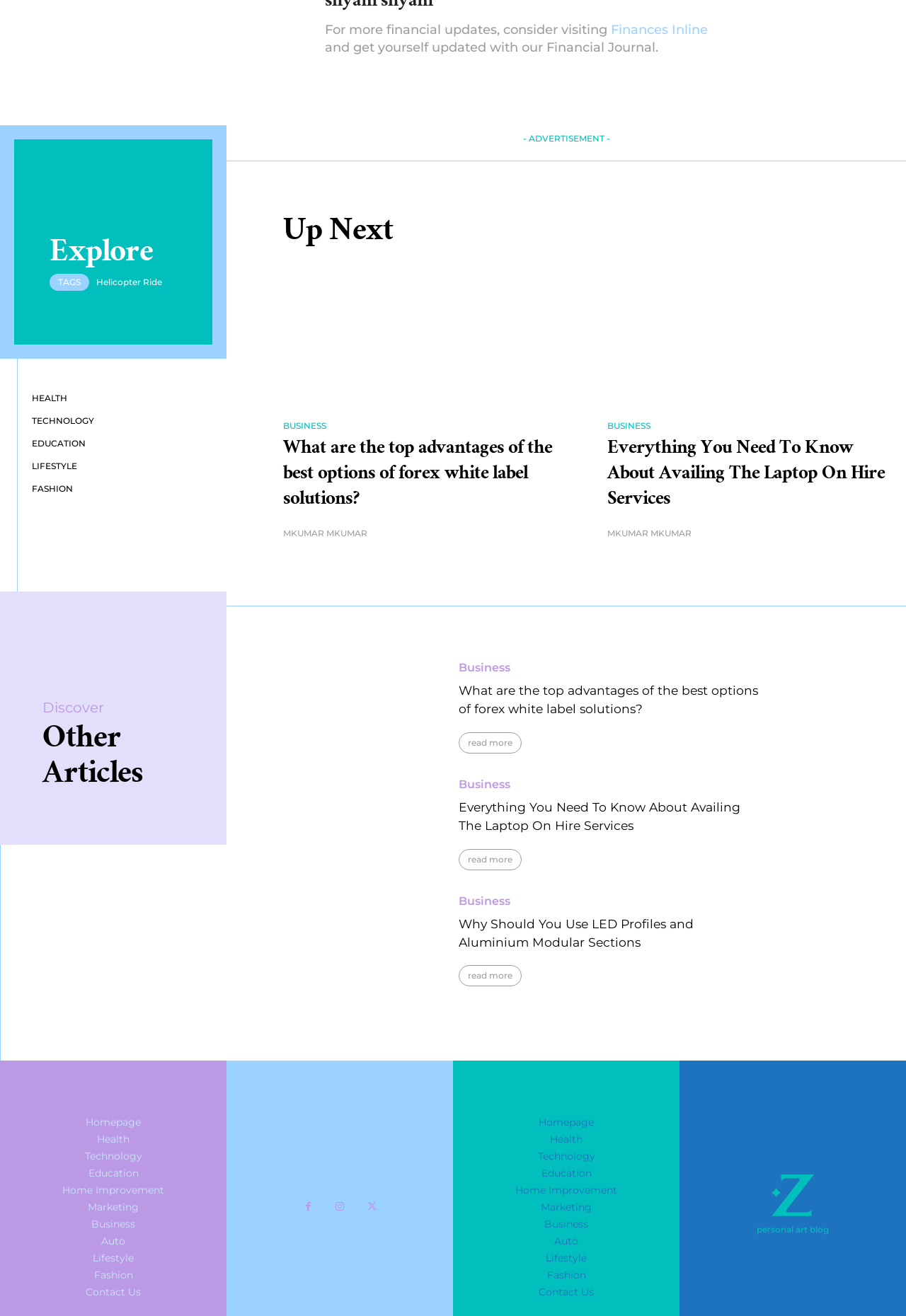Using the description "Health", predict the bounding box of the relevant HTML element.

[0.019, 0.876, 0.231, 0.884]